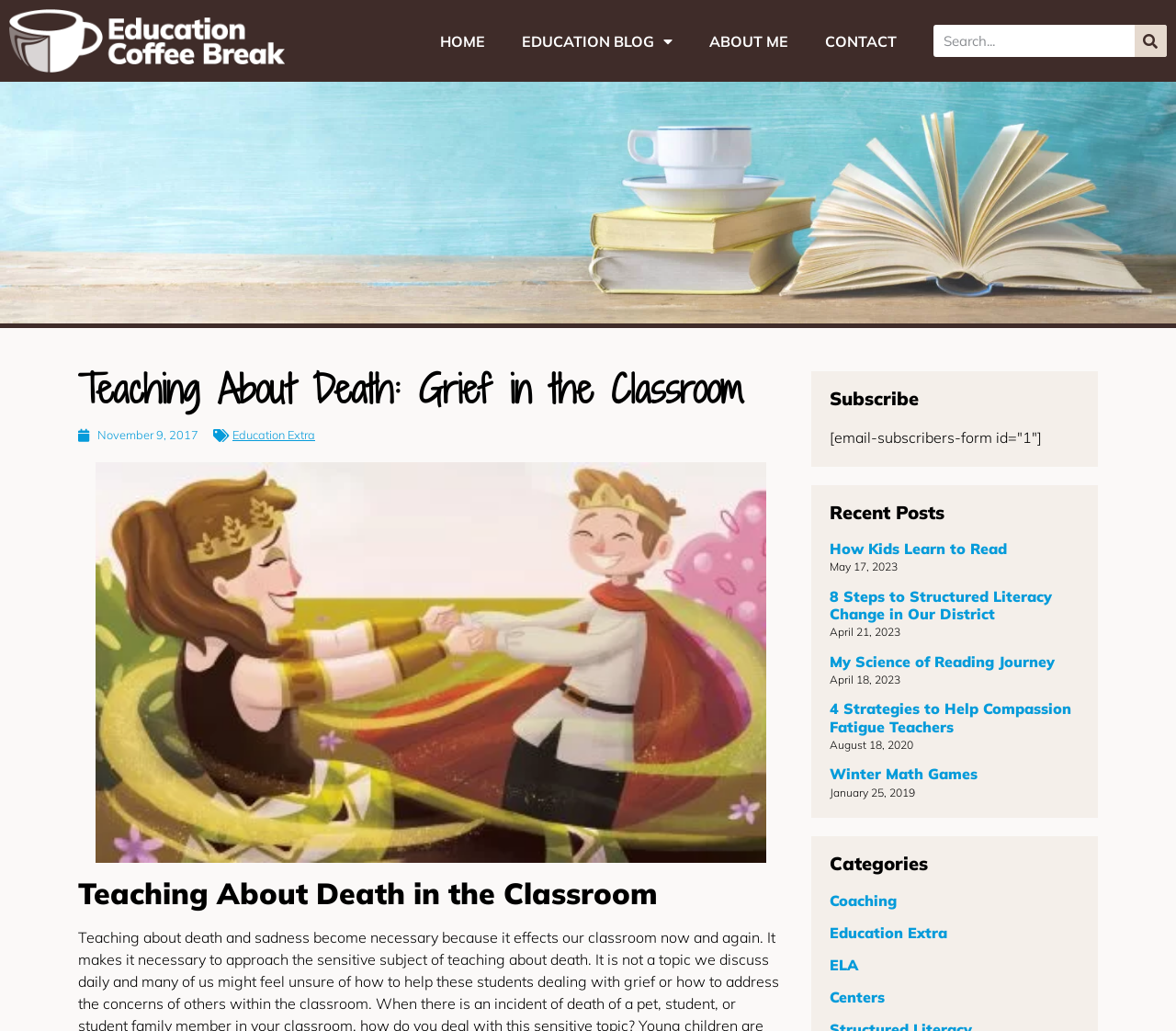Provide a one-word or short-phrase answer to the question:
What is the first link on the top navigation bar?

HOME